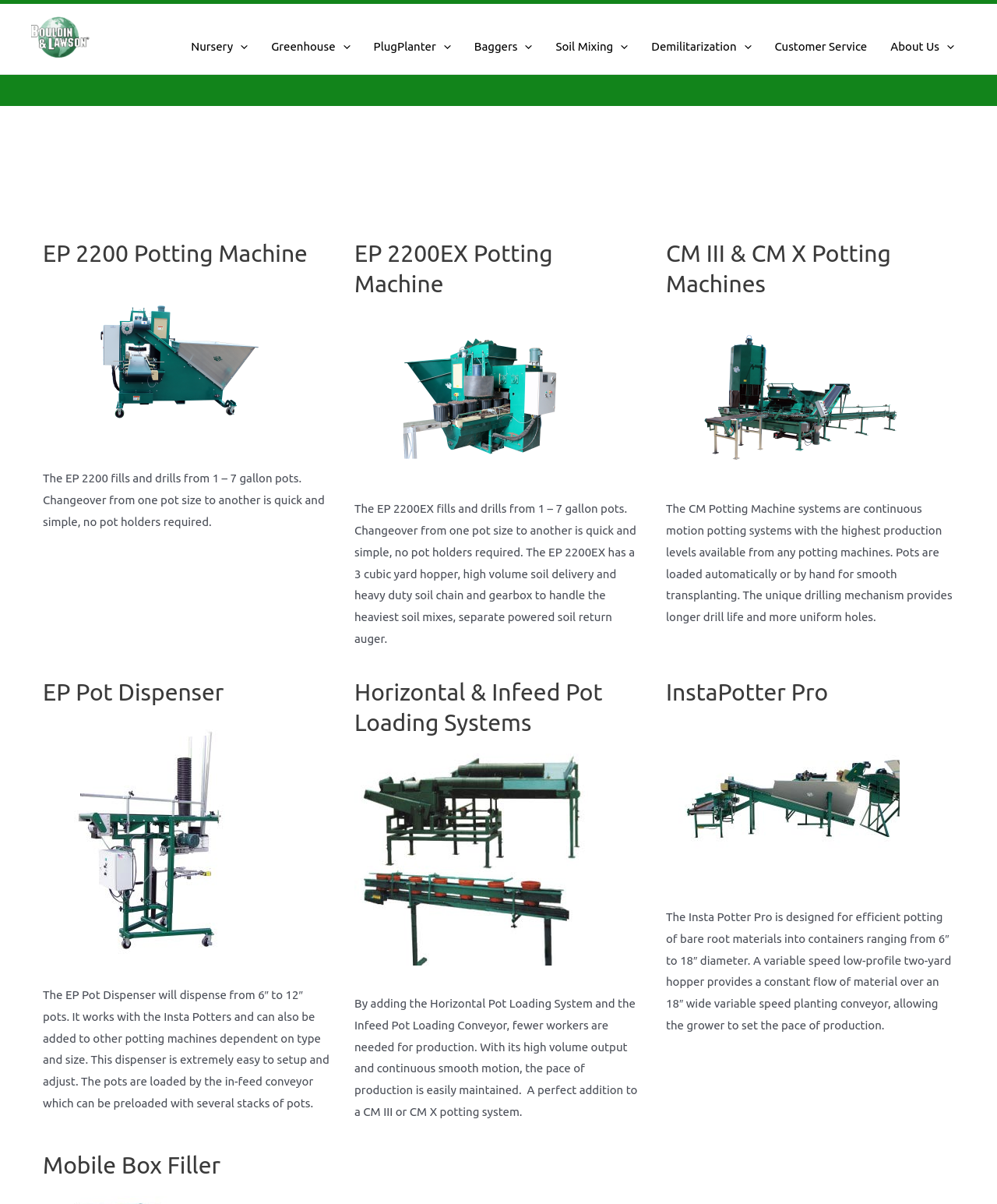Show the bounding box coordinates for the element that needs to be clicked to execute the following instruction: "Explore Baggers page". Provide the coordinates in the form of four float numbers between 0 and 1, i.e., [left, top, right, bottom].

[0.464, 0.016, 0.546, 0.061]